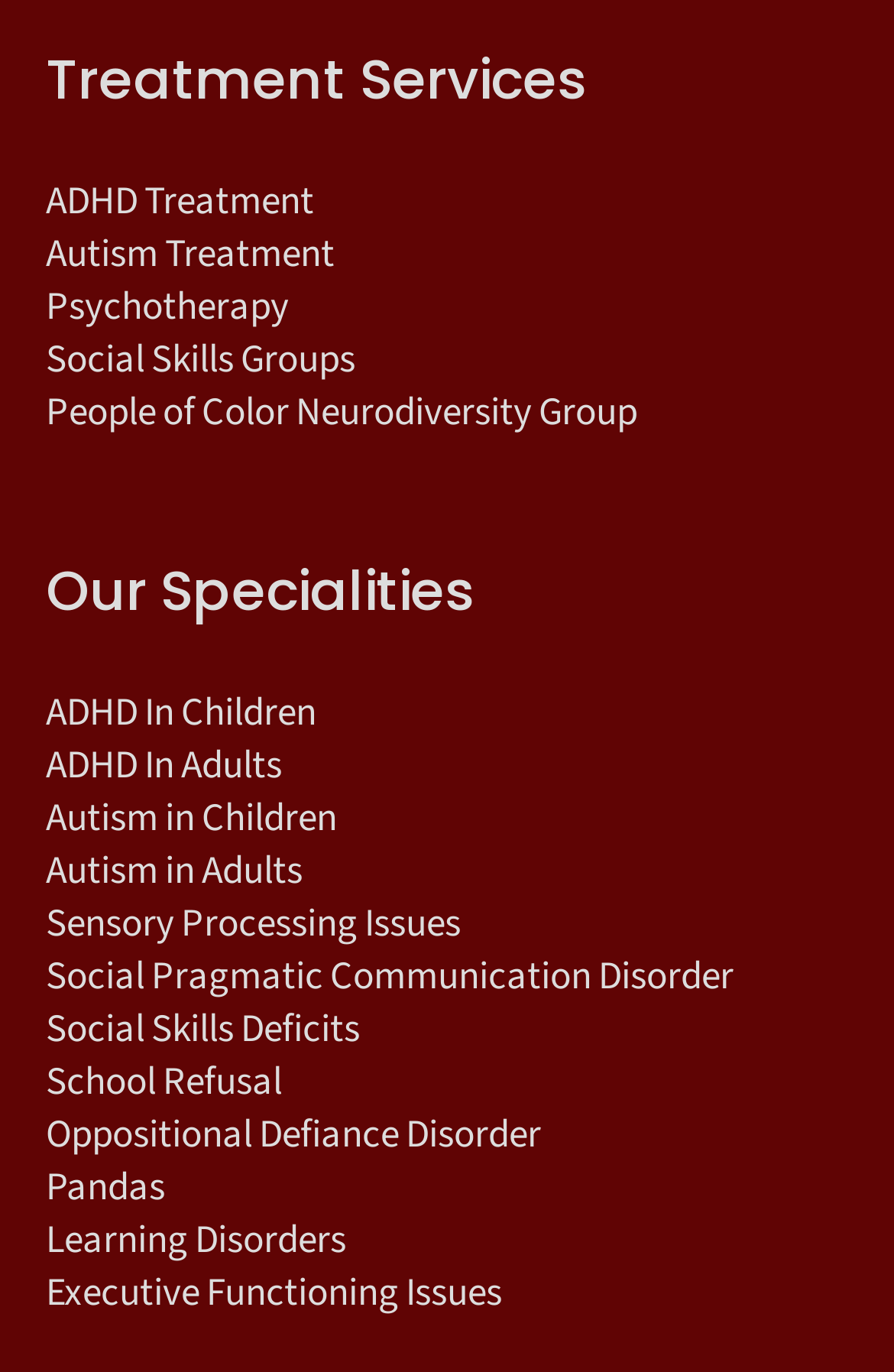Please identify the bounding box coordinates of where to click in order to follow the instruction: "Read about Executive Functioning Issues".

[0.051, 0.922, 0.562, 0.962]